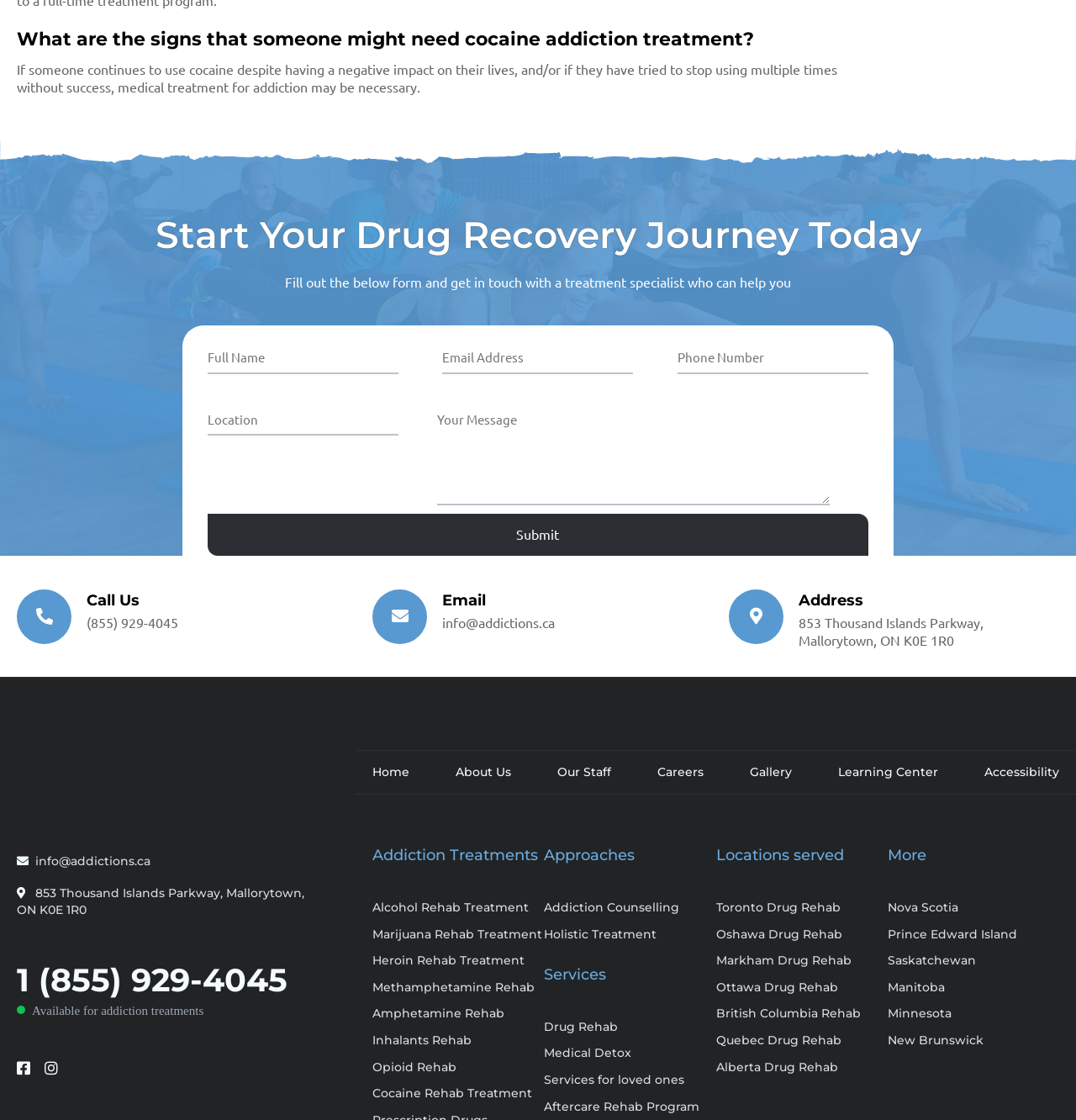Determine the bounding box coordinates of the region that needs to be clicked to achieve the task: "Fill out the form".

[0.193, 0.305, 0.37, 0.334]